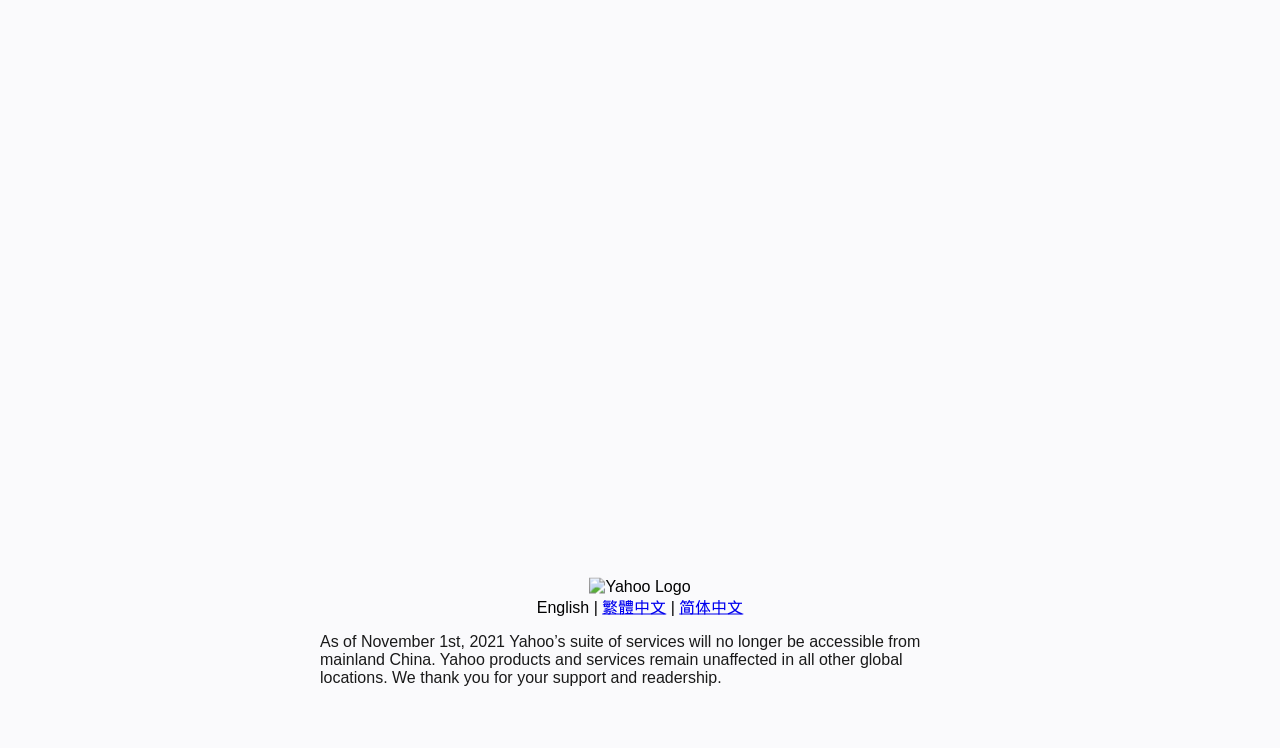Please provide the bounding box coordinate of the region that matches the element description: 繁體中文. Coordinates should be in the format (top-left x, top-left y, bottom-right x, bottom-right y) and all values should be between 0 and 1.

[0.47, 0.8, 0.52, 0.823]